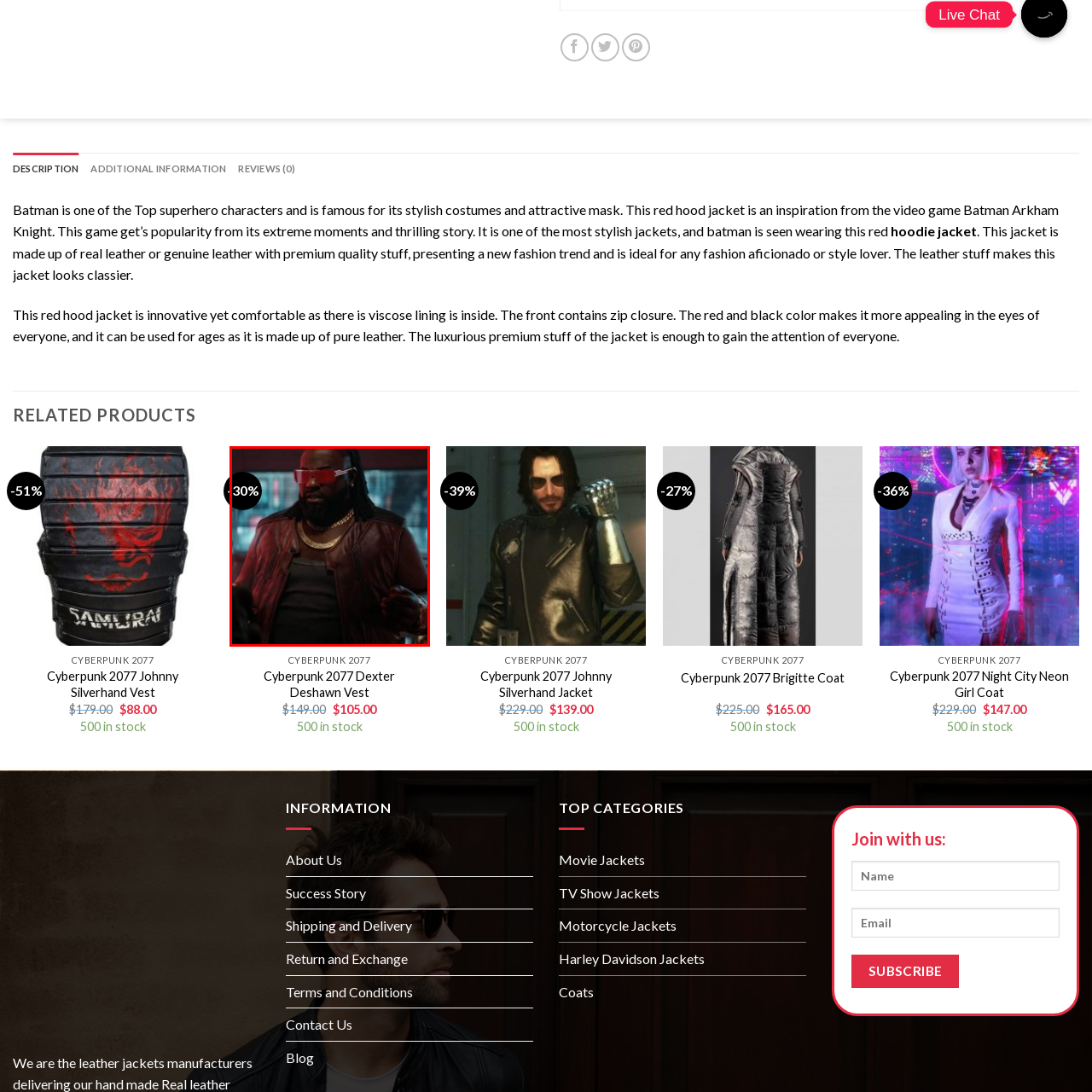Please analyze the image enclosed within the red bounding box and provide a comprehensive answer to the following question based on the image: What is the likely inspiration for the urban environment in the backdrop?

The caption suggests that the atmospheric, urban environment in the backdrop is possibly inspired by the aesthetic of the Cyberpunk genre, which is also referenced in the context of the Cyberpunk 2077 universe.